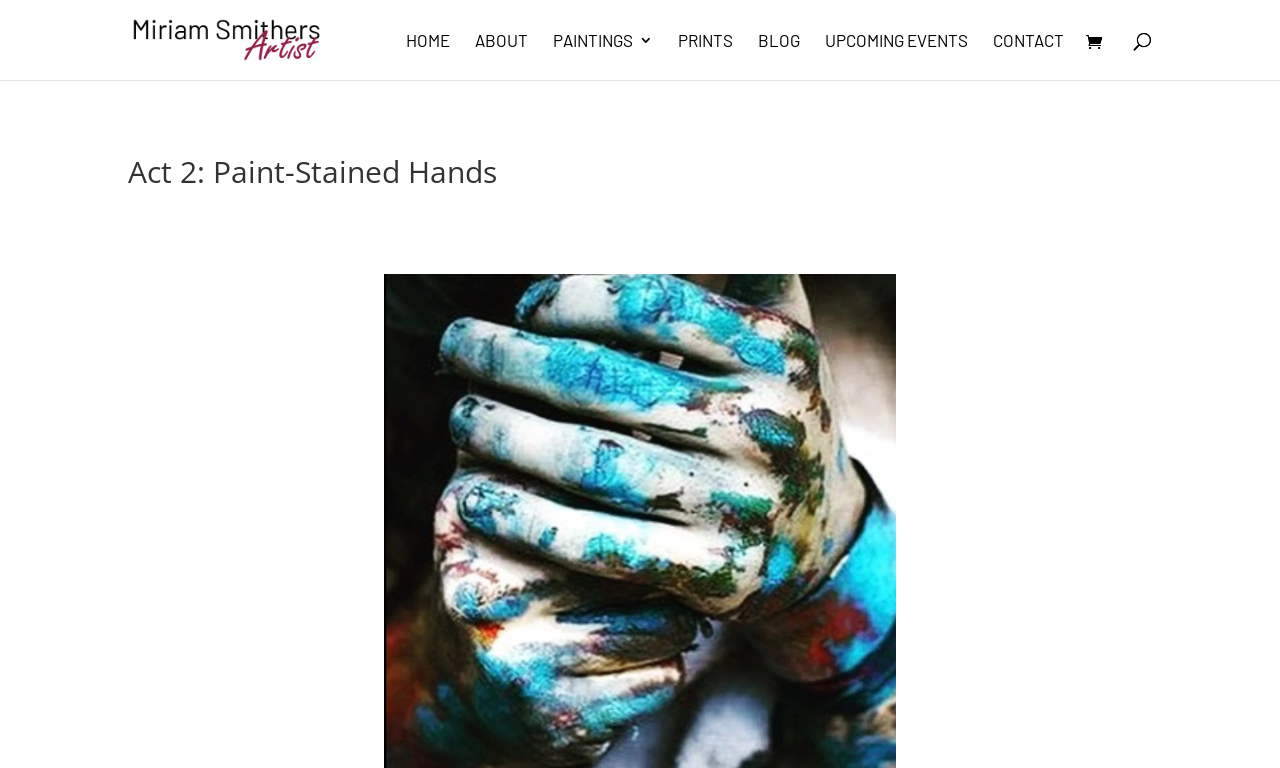Kindly provide the bounding box coordinates of the section you need to click on to fulfill the given instruction: "view paintings".

[0.432, 0.043, 0.51, 0.104]